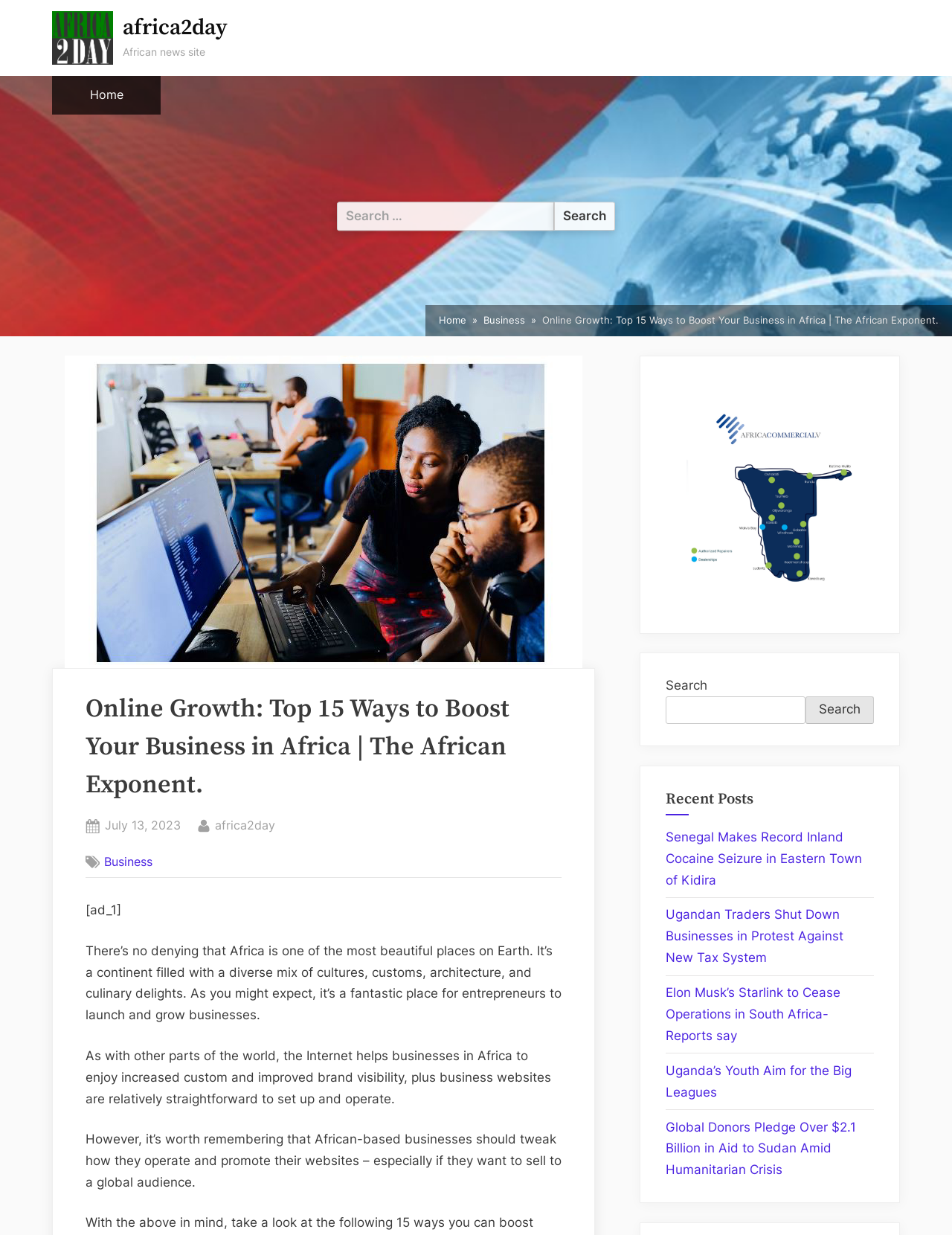Show the bounding box coordinates for the HTML element as described: "By africa2day".

[0.226, 0.66, 0.289, 0.677]